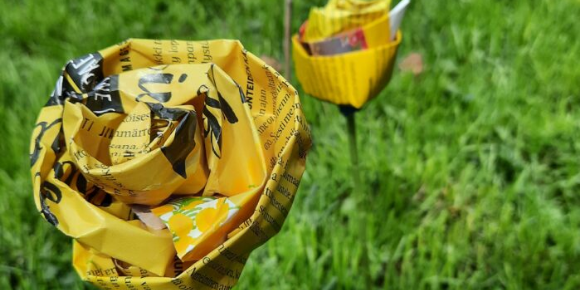Describe every aspect of the image in detail.

The image showcases vibrant, flower-like decorations crafted from yellow paper, prominently displayed against a lush green grass field. These artistic creations resemble sculpted roses, made from pages of text, celebrating the theme of creativity and community participation. They are part of the "Aalto Projects: The Field of Happy Flowers," a collaborative art initiative at the Kuopio City Library. Viewers are invited to engage in the project by creating their own flowers from recycled materials, fostering an environment of joy and artistic expression during the ANTI – Contemporary Art Festival, taking place from September 10 to 15, 2024. The artist, Jenni Perttu, guides the audience in this interactive artistic experience, emphasizing inclusivity and creativity across all ages.